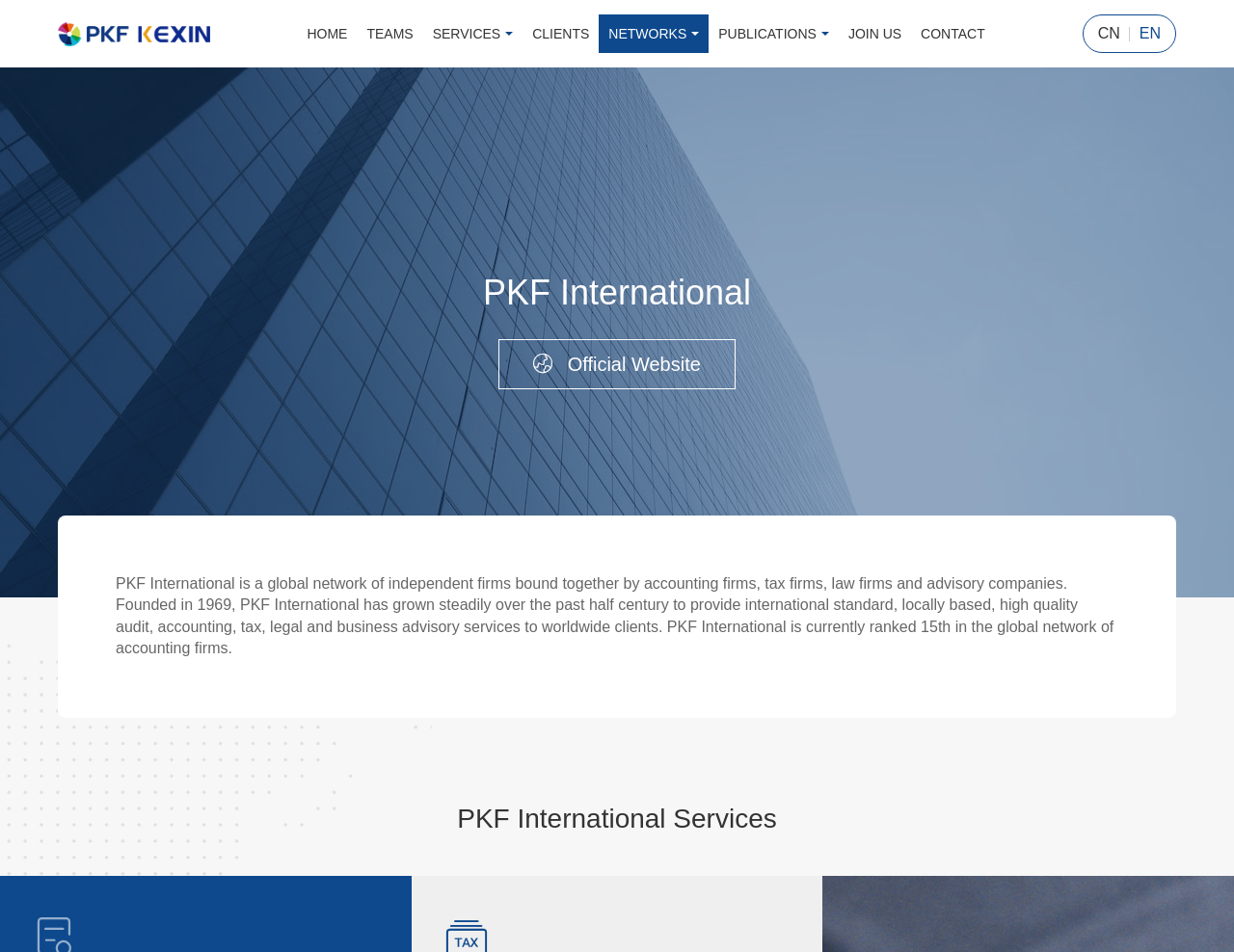How many links are there in the top navigation bar?
Based on the visual details in the image, please answer the question thoroughly.

The top navigation bar contains links to 'HOME', 'TEAMS', 'SERVICES', 'CLIENTS', 'NETWORKS', 'PUBLICATIONS', 'JOIN US', and 'CONTACT', which makes a total of 8 links.